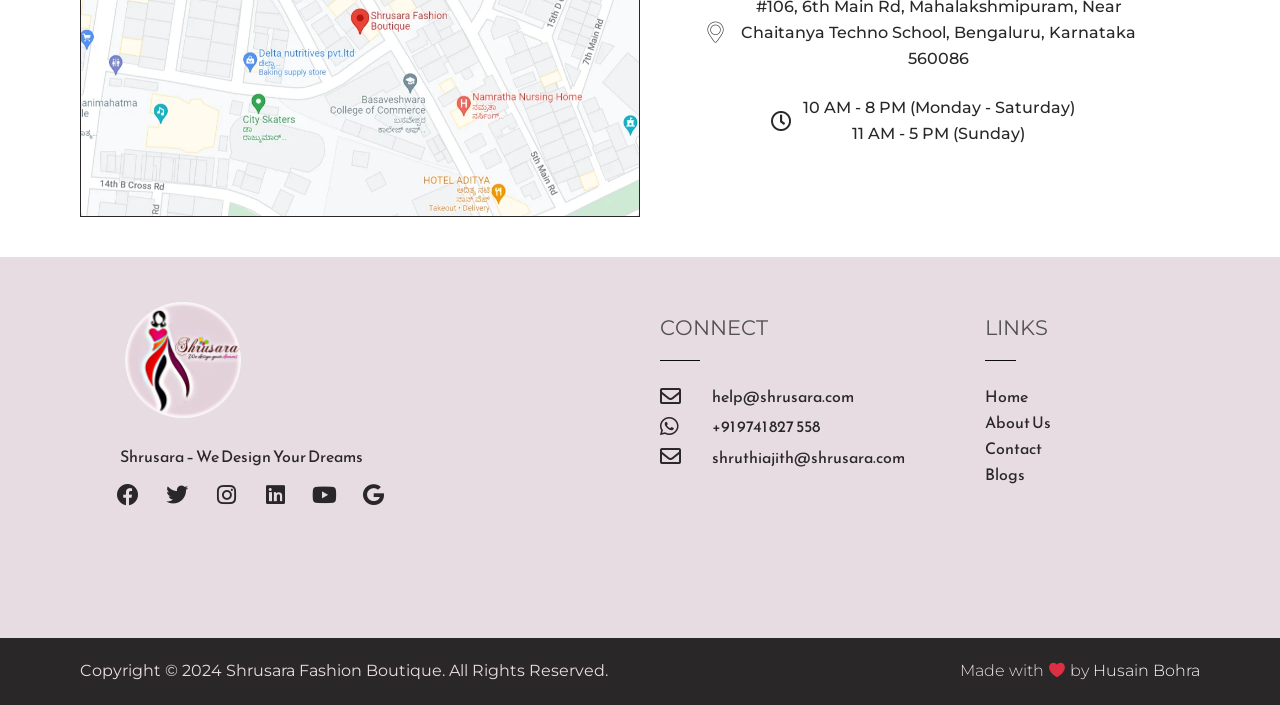Kindly determine the bounding box coordinates of the area that needs to be clicked to fulfill this instruction: "Check Copyright information".

[0.062, 0.938, 0.475, 0.965]